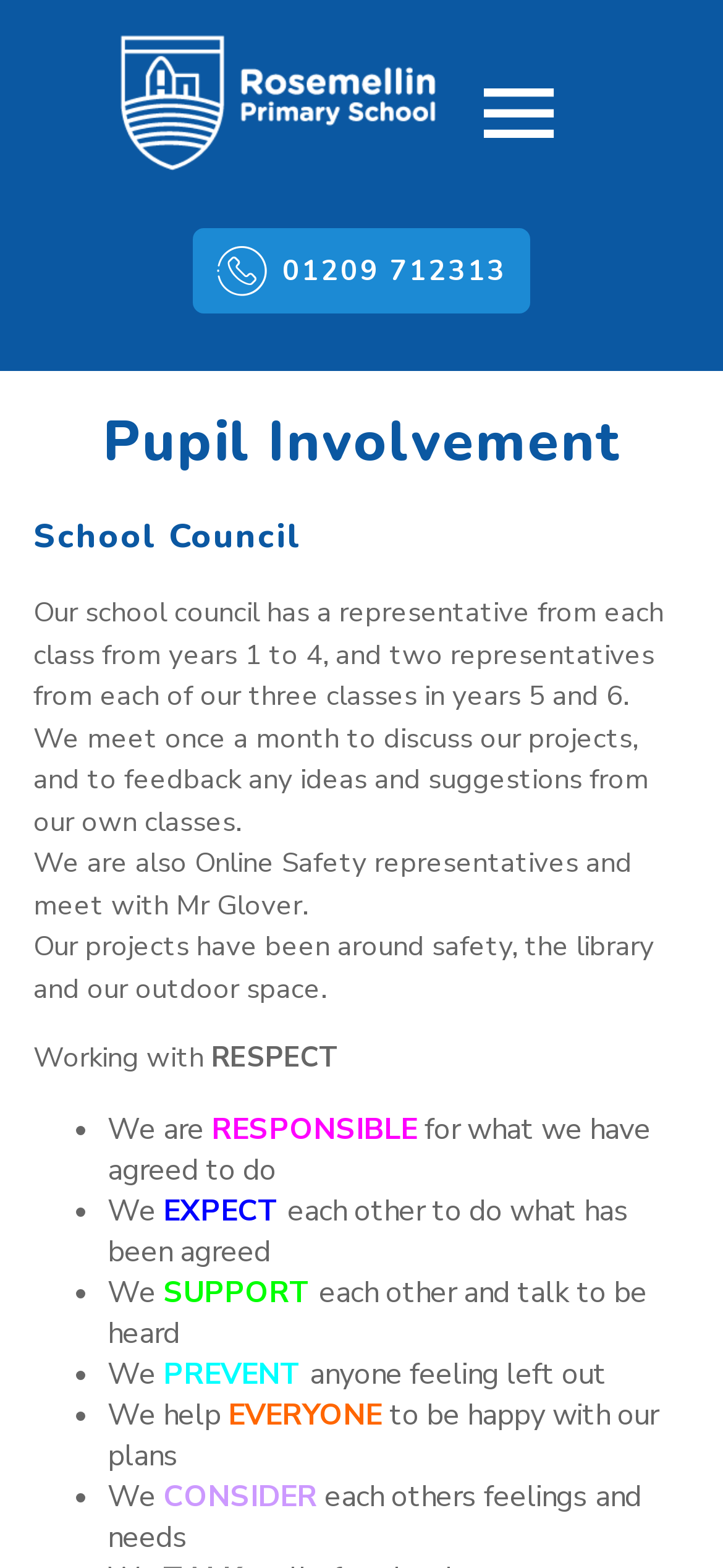Who does the school council meet with to discuss online safety?
Using the visual information, answer the question in a single word or phrase.

Mr. Glover